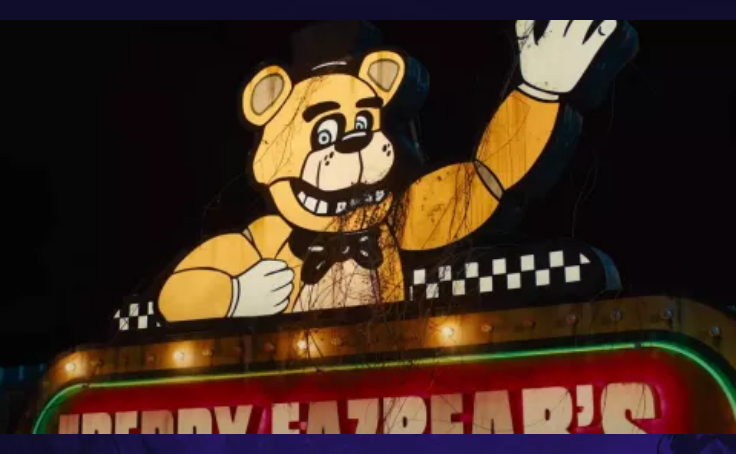What is the theme of the modern horror films referenced?
Please answer the question as detailed as possible based on the image.

The image connects to the broader theme of modern horror films, which are likely inspired by video games and classic horror elements, suggesting a resurgence of nostalgia amidst spine-chilling narratives, and exploring the intersection of old and new horror tropes.